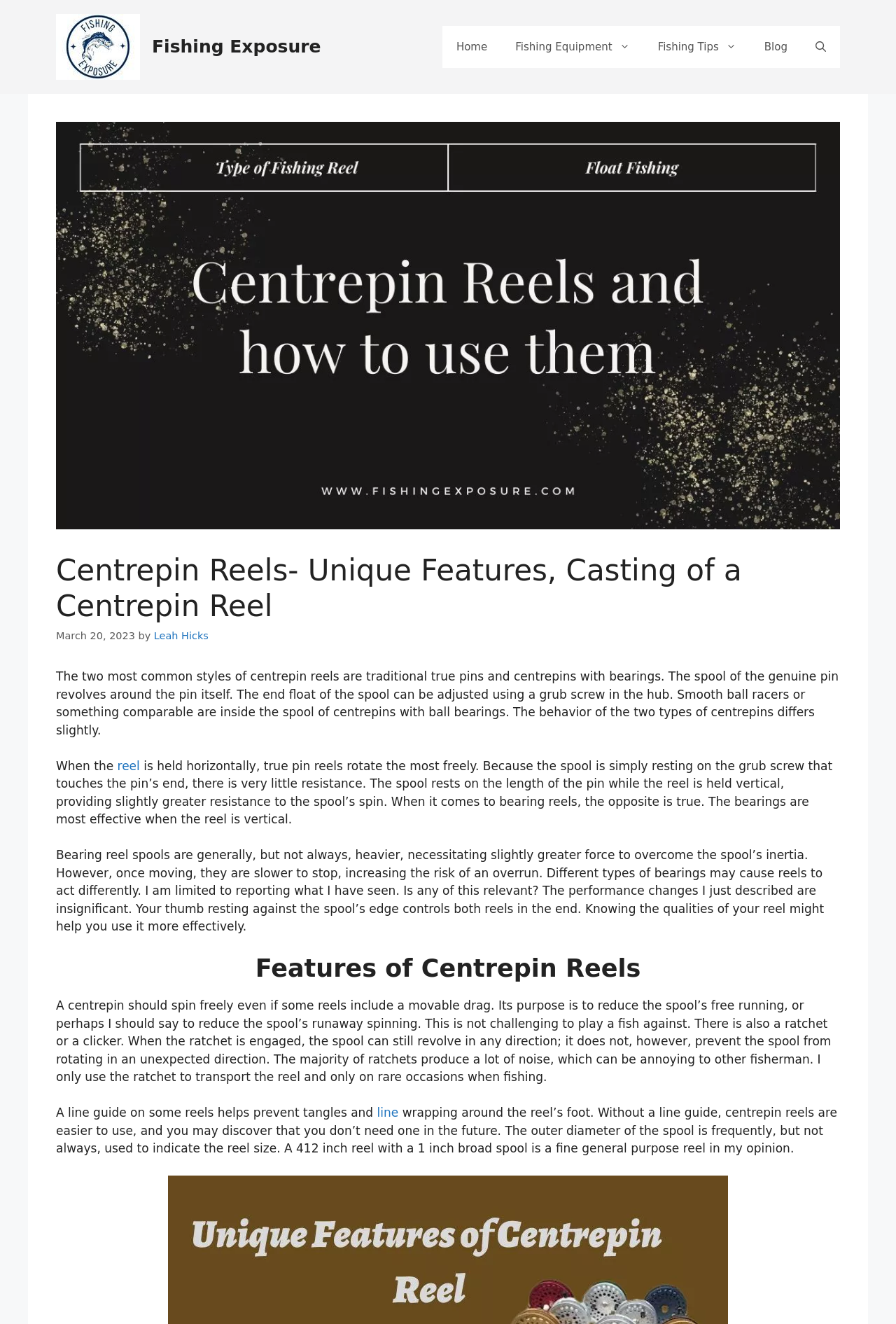Could you determine the bounding box coordinates of the clickable element to complete the instruction: "Click on the 'Fishing Tips' link"? Provide the coordinates as four float numbers between 0 and 1, i.e., [left, top, right, bottom].

[0.718, 0.02, 0.837, 0.051]